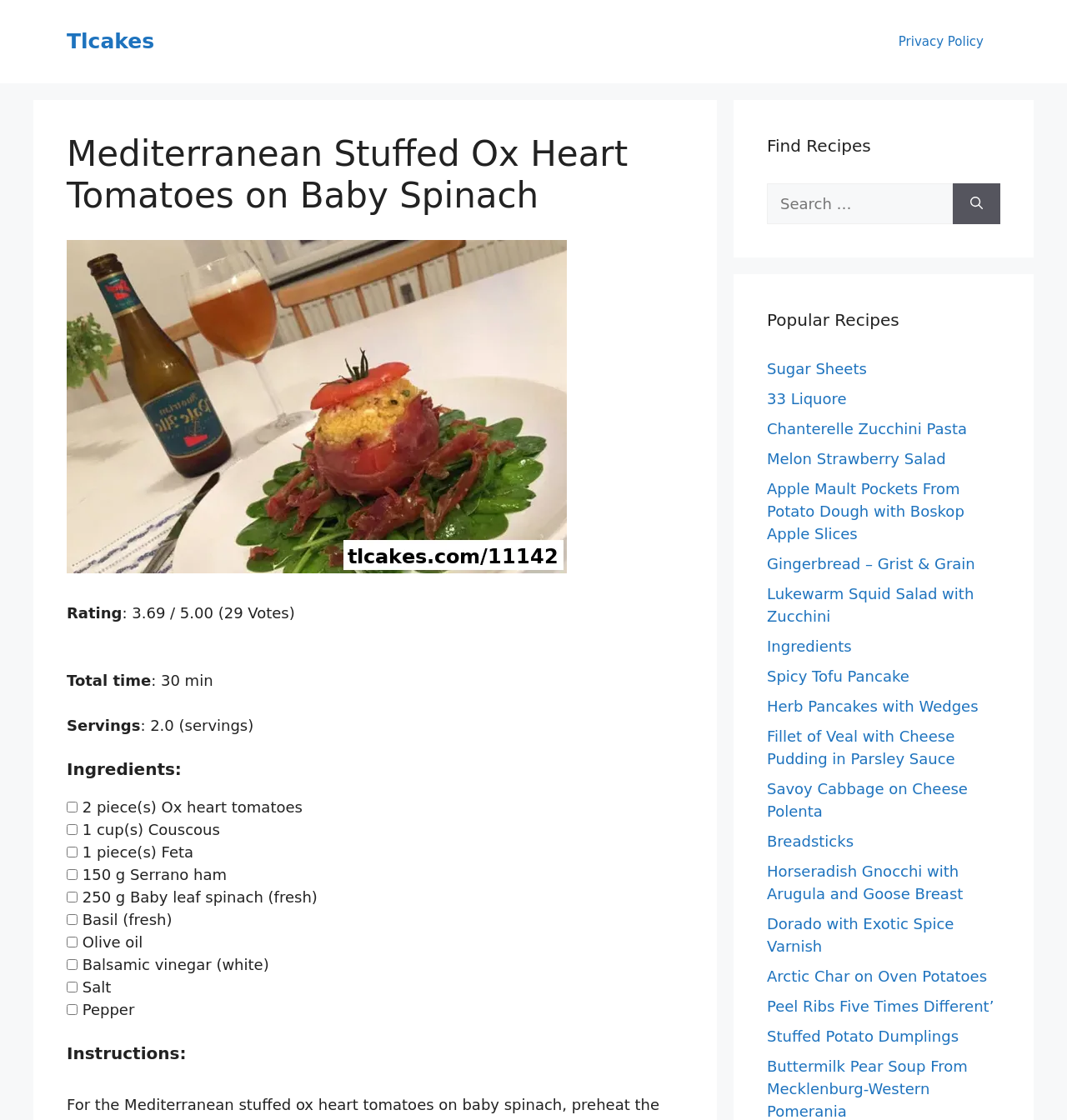Could you find the bounding box coordinates of the clickable area to complete this instruction: "Click on the 'Rule 39' link"?

None